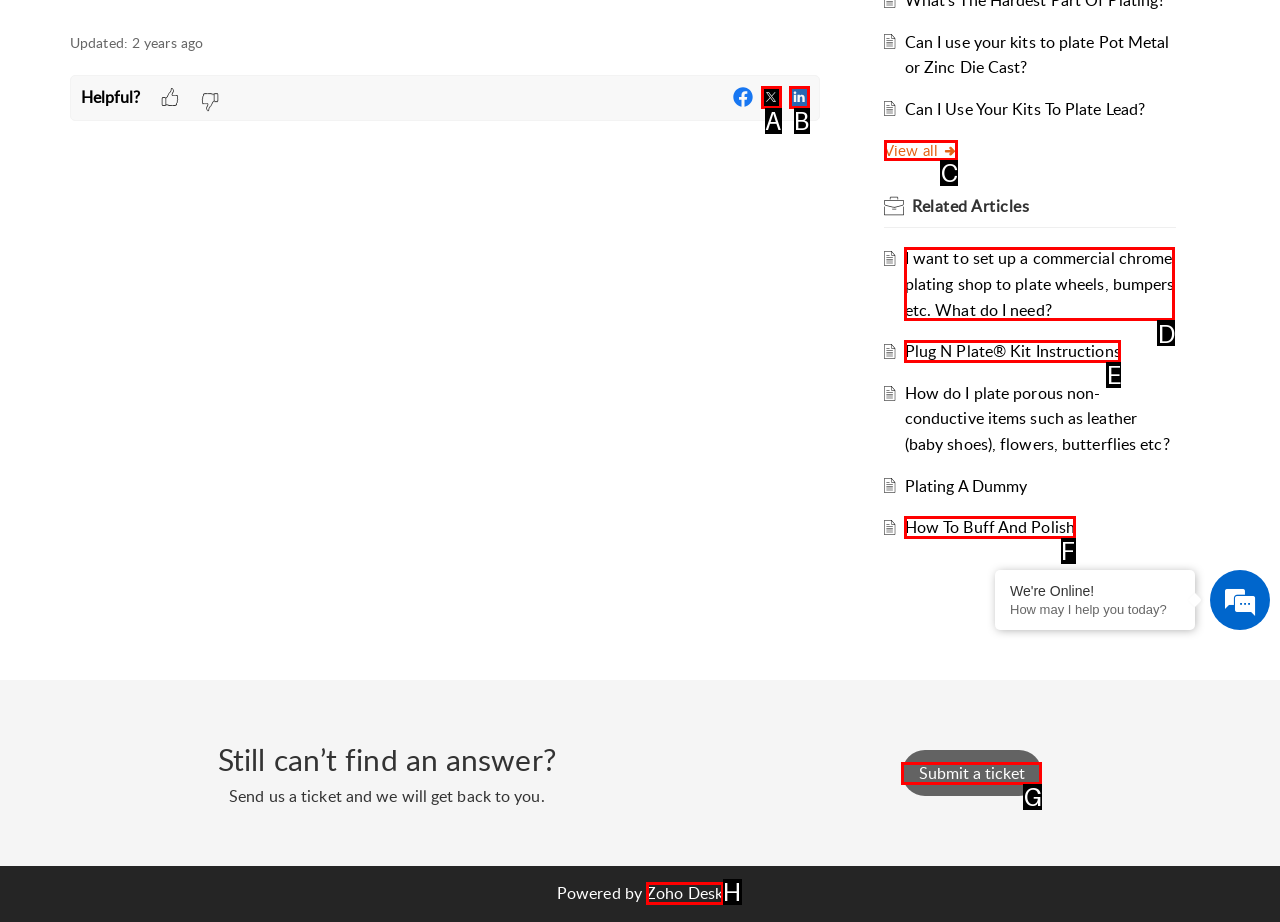Identify the UI element that best fits the description: title="LinkedIn"
Respond with the letter representing the correct option.

B